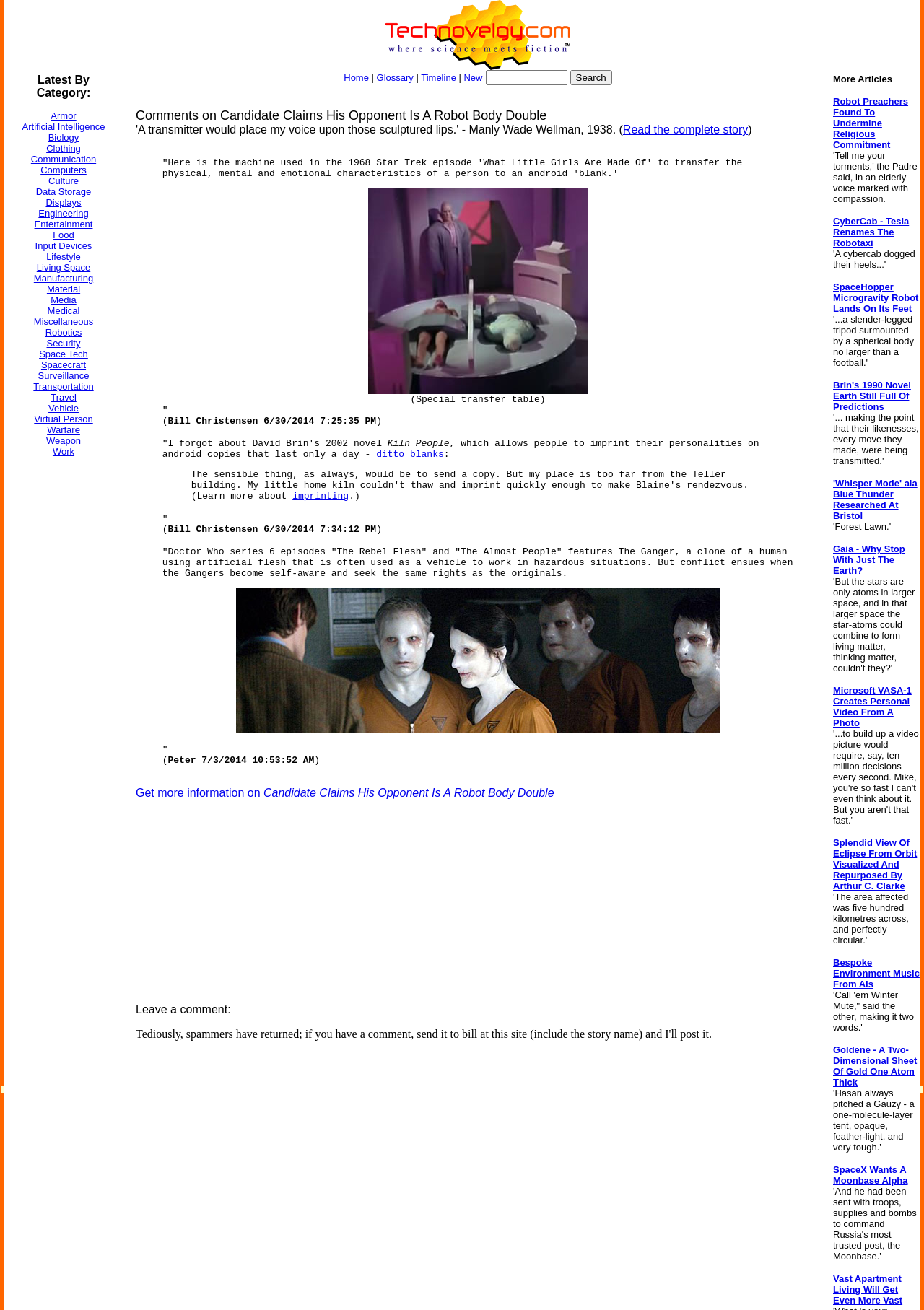Specify the bounding box coordinates of the area to click in order to execute this command: 'Search for something'. The coordinates should consist of four float numbers ranging from 0 to 1, and should be formatted as [left, top, right, bottom].

[0.525, 0.053, 0.614, 0.065]